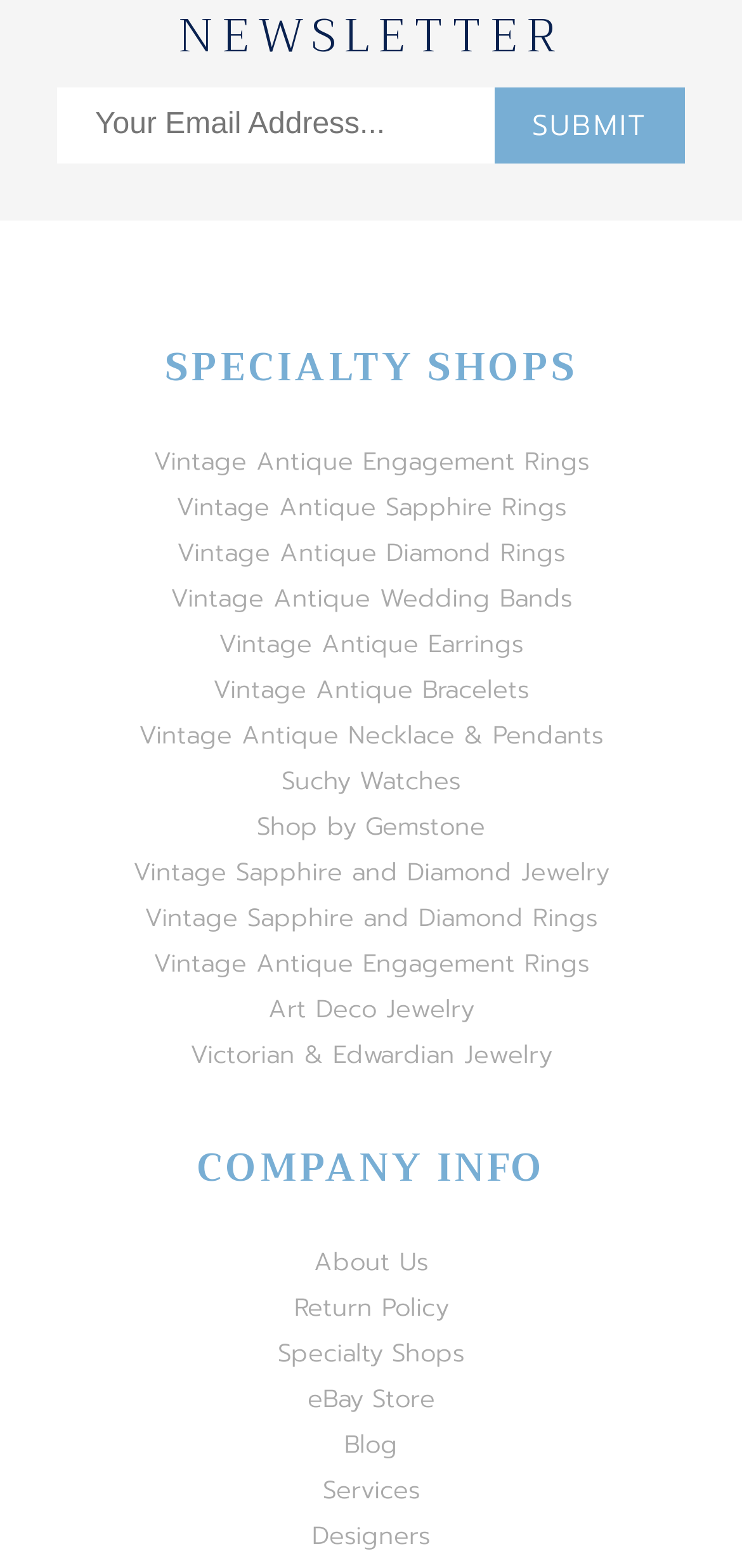Please determine the bounding box coordinates for the UI element described as: "title="Flickr"".

None